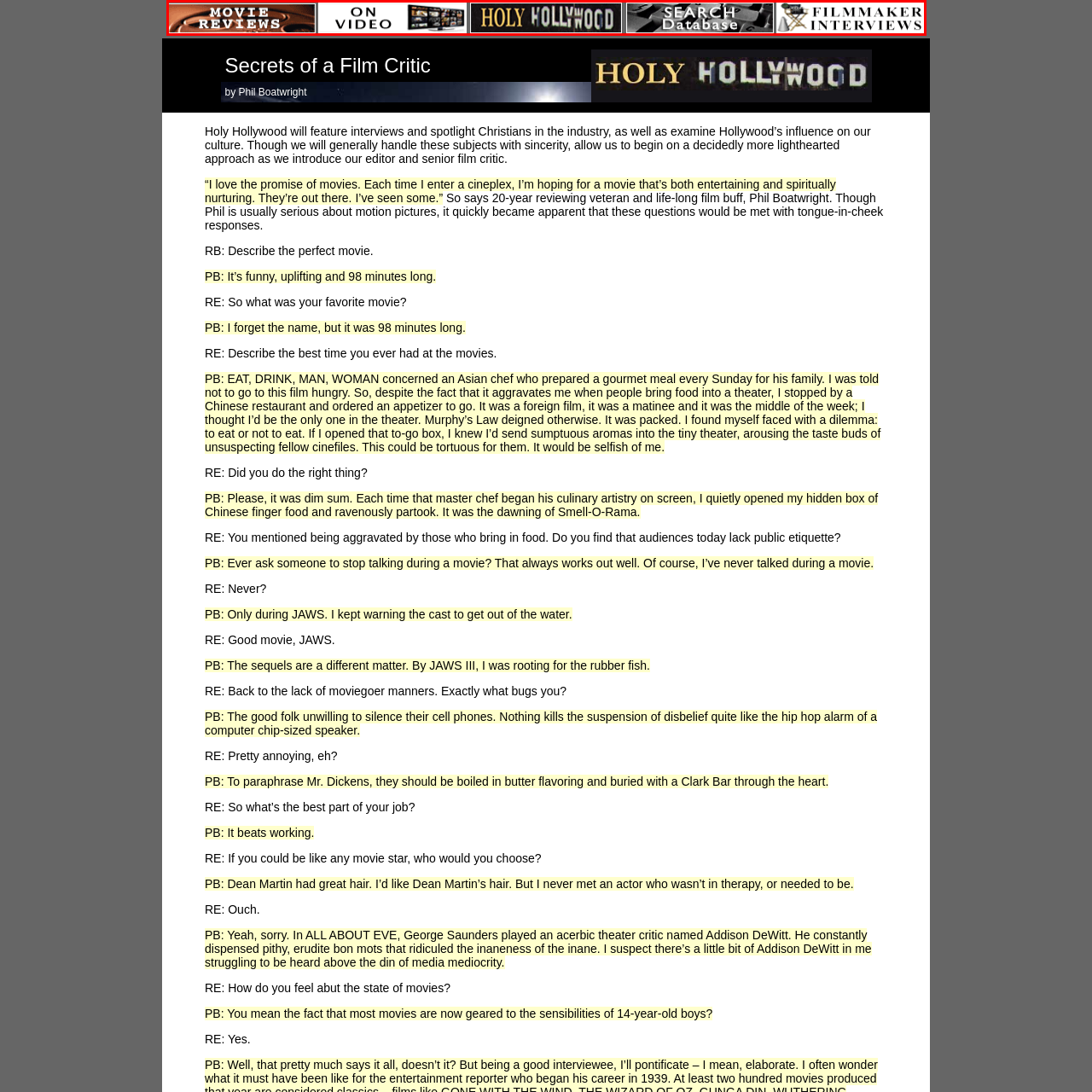Concentrate on the image marked by the red box, What is the theme of the 'Holy Hollywood' section?
 Your answer should be a single word or phrase.

Film industry